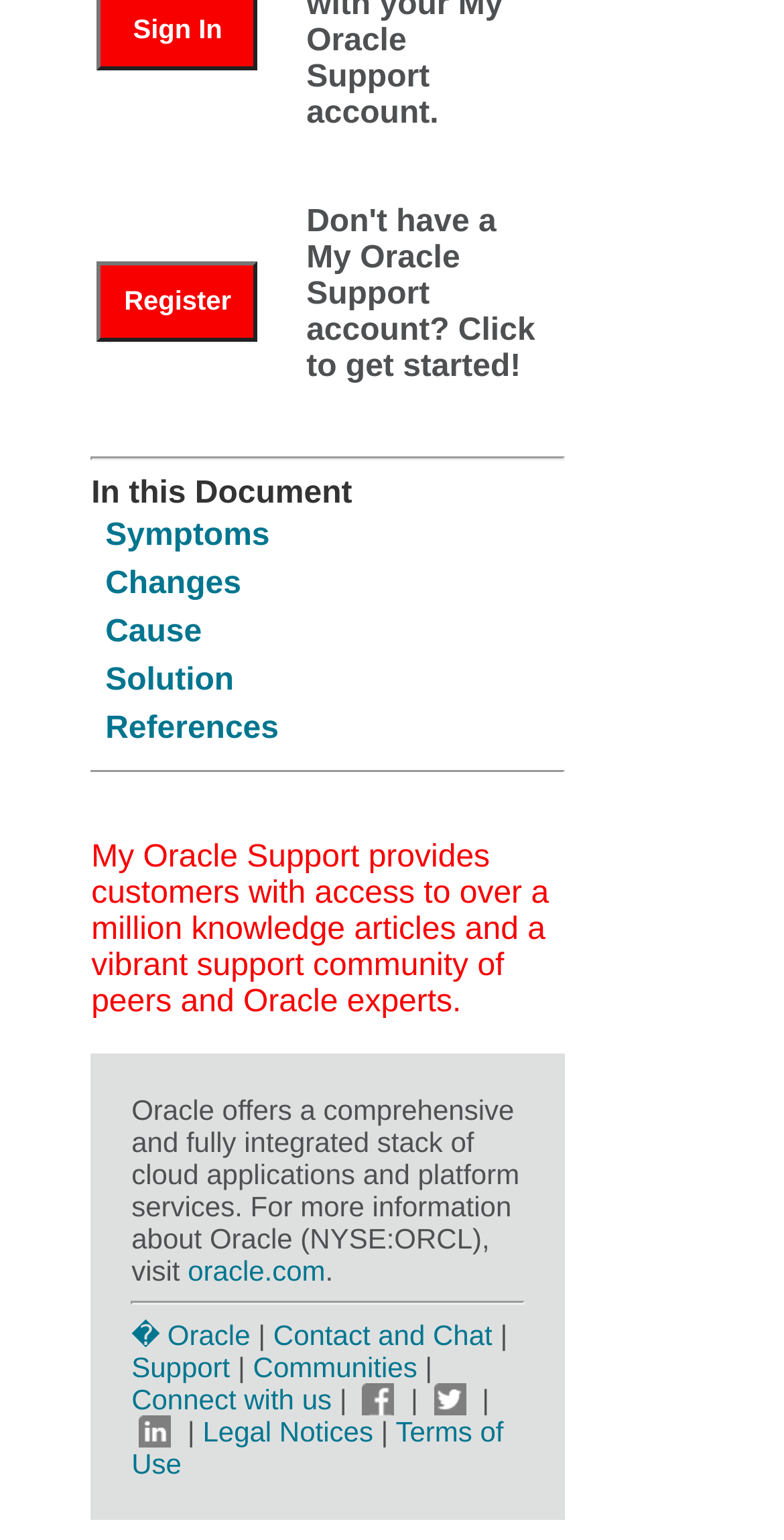Please provide a one-word or phrase answer to the question: 
What is the orientation of the separator element with ID 34?

Horizontal